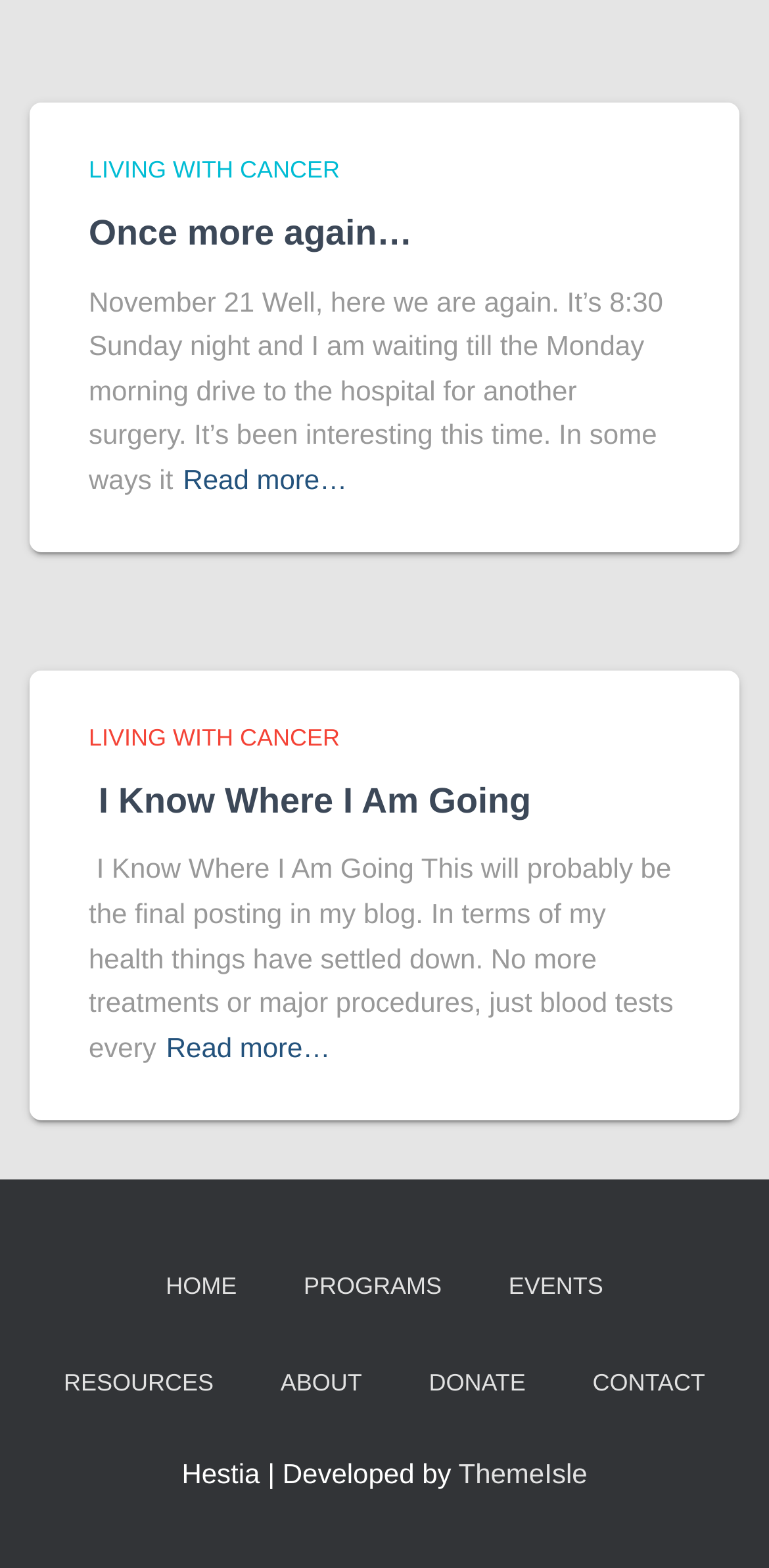Determine the coordinates of the bounding box that should be clicked to complete the instruction: "Visit the 'HOME' page". The coordinates should be represented by four float numbers between 0 and 1: [left, top, right, bottom].

[0.177, 0.789, 0.346, 0.852]